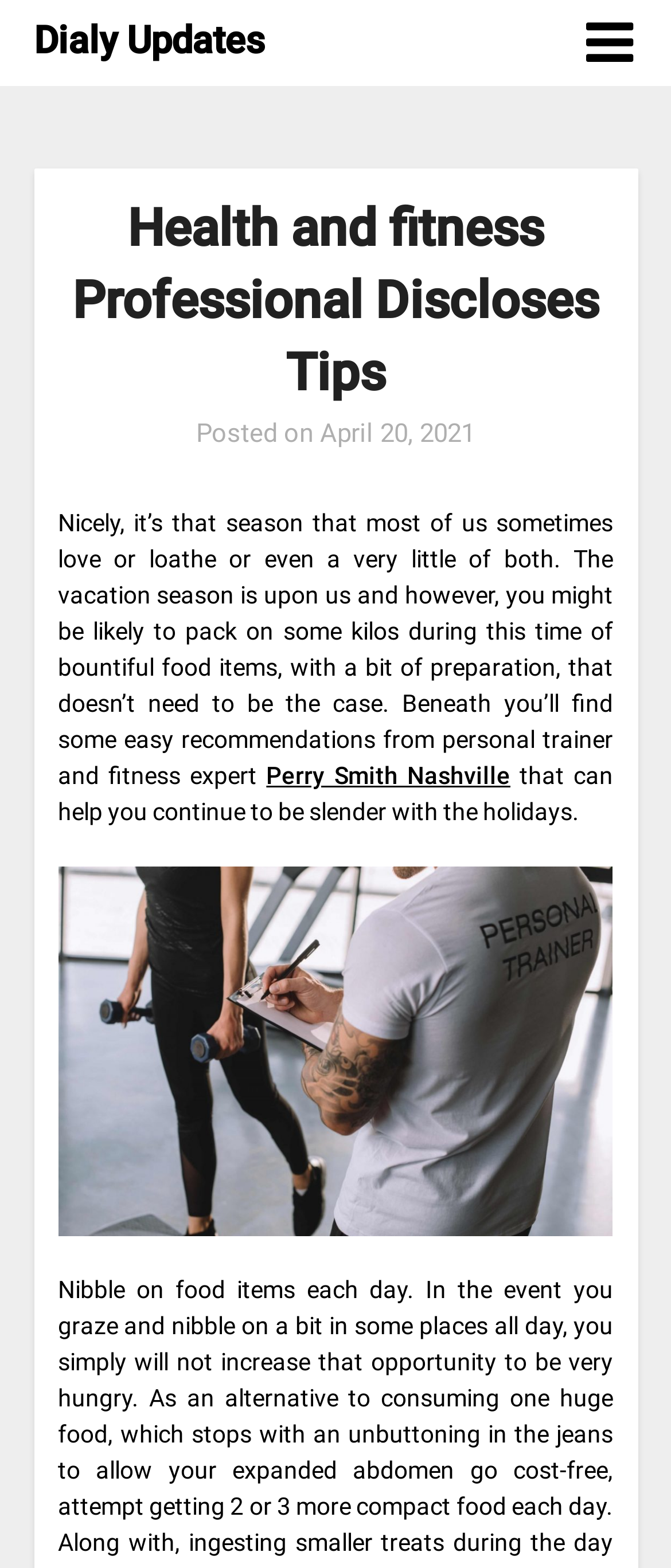Based on the image, please respond to the question with as much detail as possible:
What is the image about?

I found that the image is about Perry Smith Nashville by looking at the image description 'Perry Smith Nashville' which is located below the paragraph.